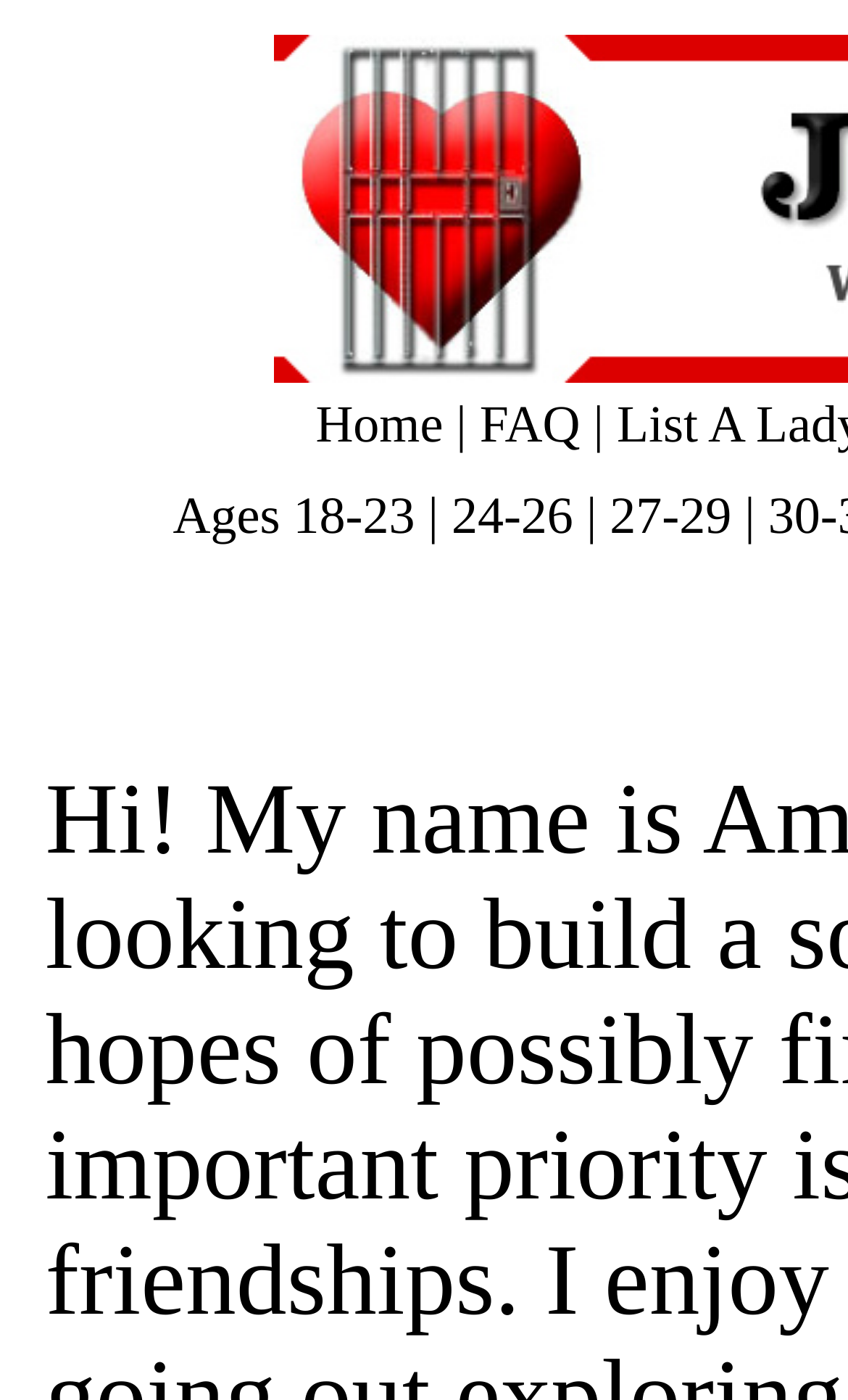Answer succinctly with a single word or phrase:
How many links are there for age ranges?

3